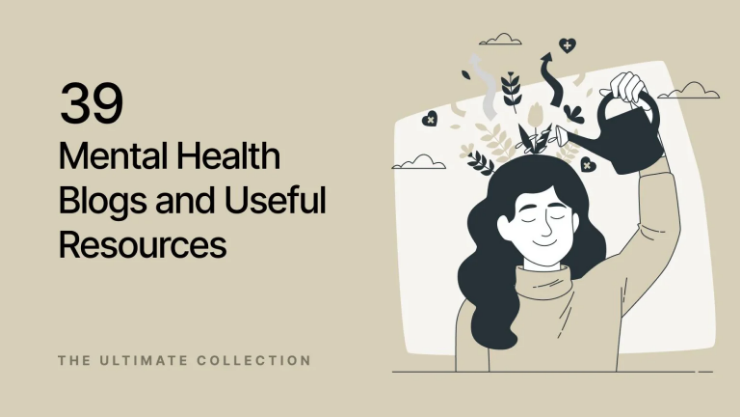What surrounds the figure in the illustration?
Kindly answer the question with as much detail as you can.

The illustration features whimsical elements, such as clouds and foliage, surrounding the figure. These elements enhance the peaceful and uplifting atmosphere, creating a sense of serenity and calmness.